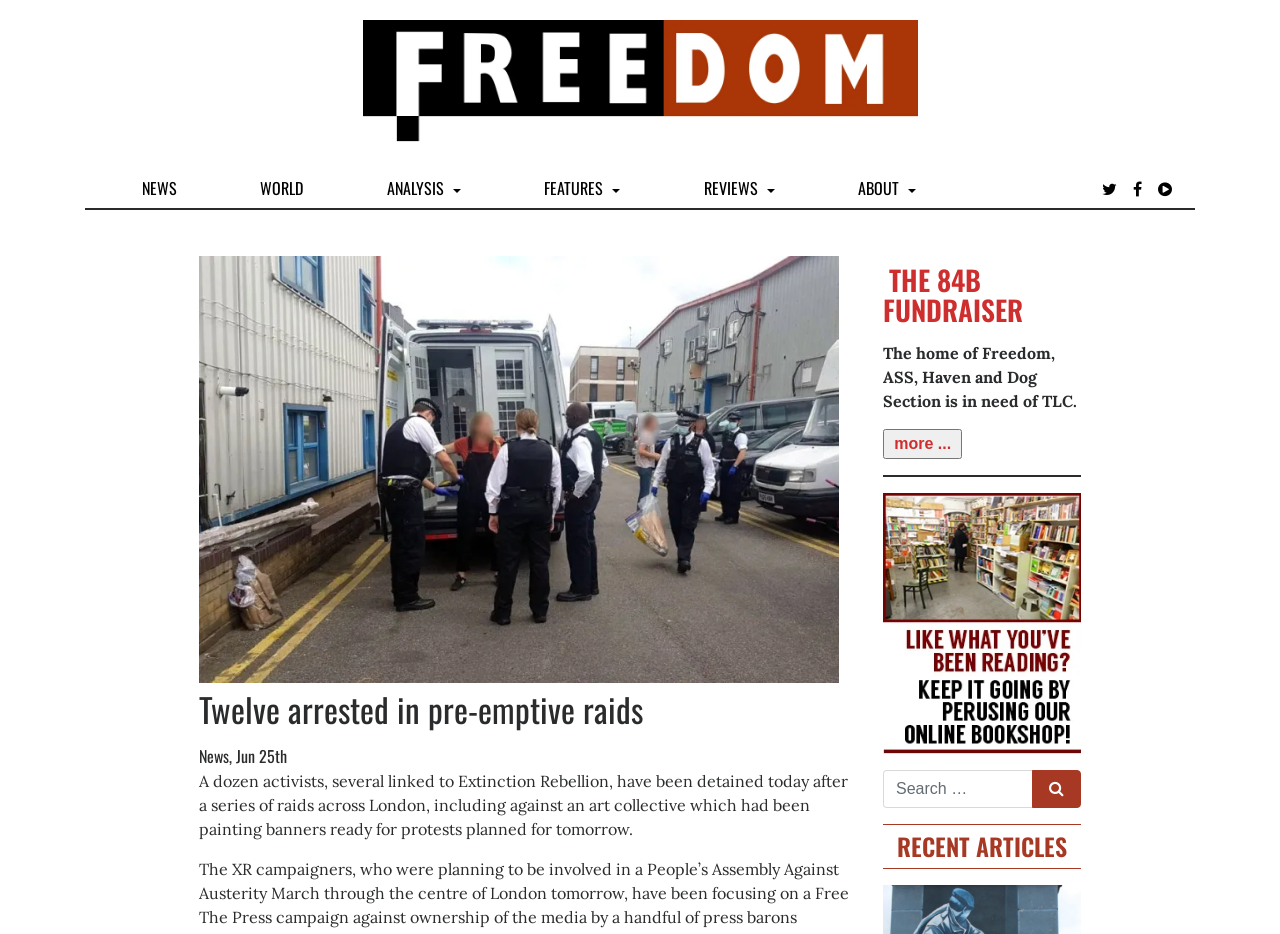Identify the bounding box coordinates of the section to be clicked to complete the task described by the following instruction: "View recent articles". The coordinates should be four float numbers between 0 and 1, formatted as [left, top, right, bottom].

[0.69, 0.883, 0.845, 0.93]